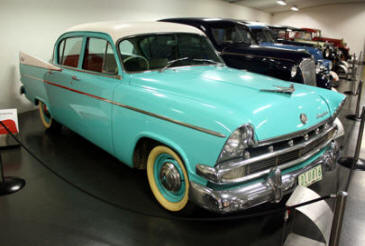Create an extensive and detailed description of the image.

This vintage car, a striking turquoise sedan, showcases the classic design elements of the 1950s. It features a sleek body with a two-tone color scheme, highlighted by a cream-colored roof. The vehicle is equipped with distinctive details, such as chrome accents and elegant fins that exemplify the aesthetic trends of its era. The car's round headlights and prominent grille add to its nostalgic charm. Positioned in a museum setting, it stands among other classic automobiles, reflecting a bygone era of automotive history. The well-maintained condition and vibrant colors make this car a captivating centerpiece for enthusiasts and visitors alike.